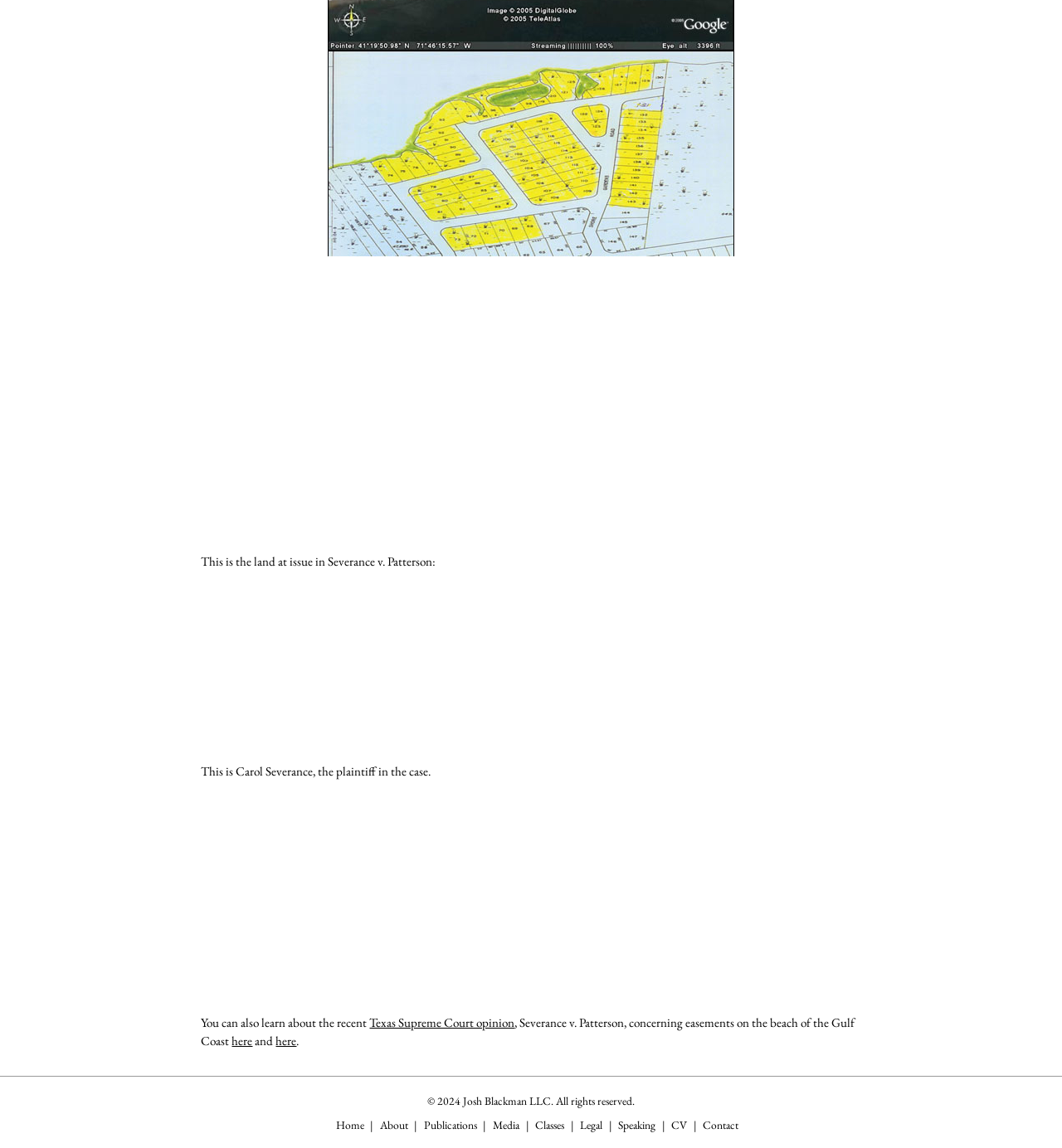Locate the bounding box coordinates of the element to click to perform the following action: 'view the image of Carol Severance'. The coordinates should be given as four float values between 0 and 1, in the form of [left, top, right, bottom].

[0.422, 0.702, 0.578, 0.882]